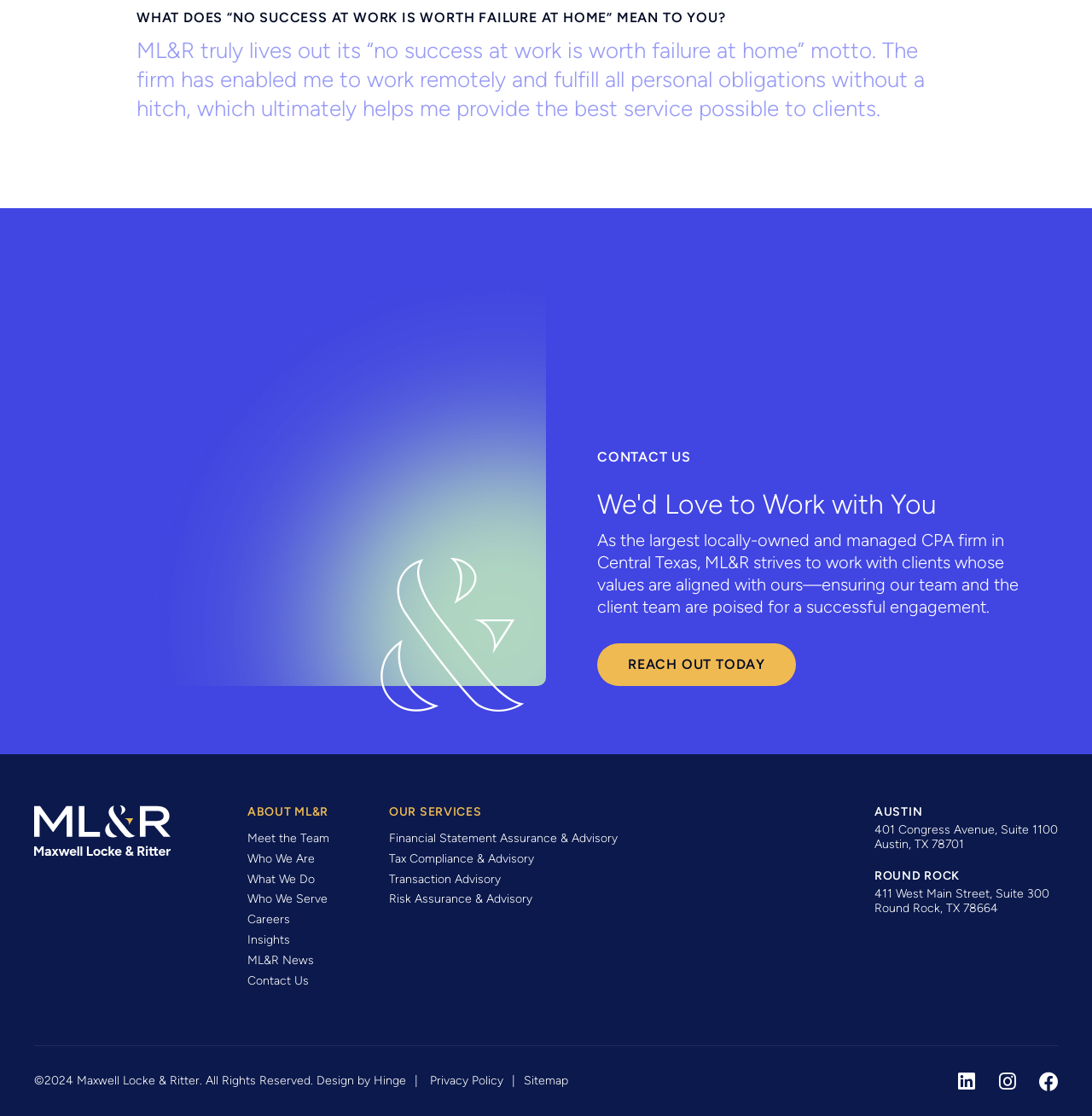Pinpoint the bounding box coordinates of the clickable area necessary to execute the following instruction: "Click 'OUR SERVICES'". The coordinates should be given as four float numbers between 0 and 1, namely [left, top, right, bottom].

[0.356, 0.722, 0.566, 0.735]